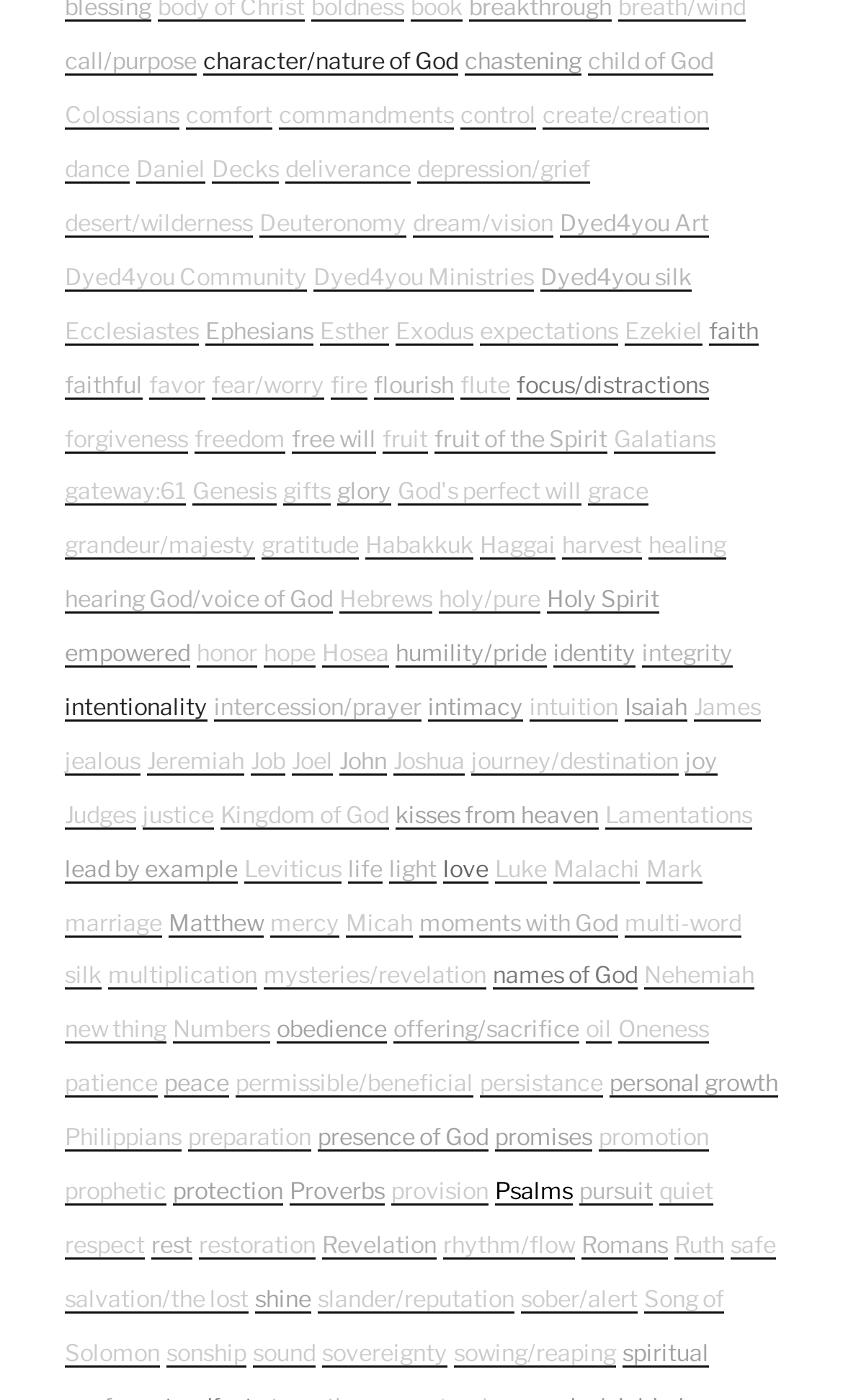Please specify the bounding box coordinates in the format (top-left x, top-left y, bottom-right x, bottom-right y), with all values as floating point numbers between 0 and 1. Identify the bounding box of the UI element described by: Genesis

[0.228, 0.342, 0.328, 0.362]